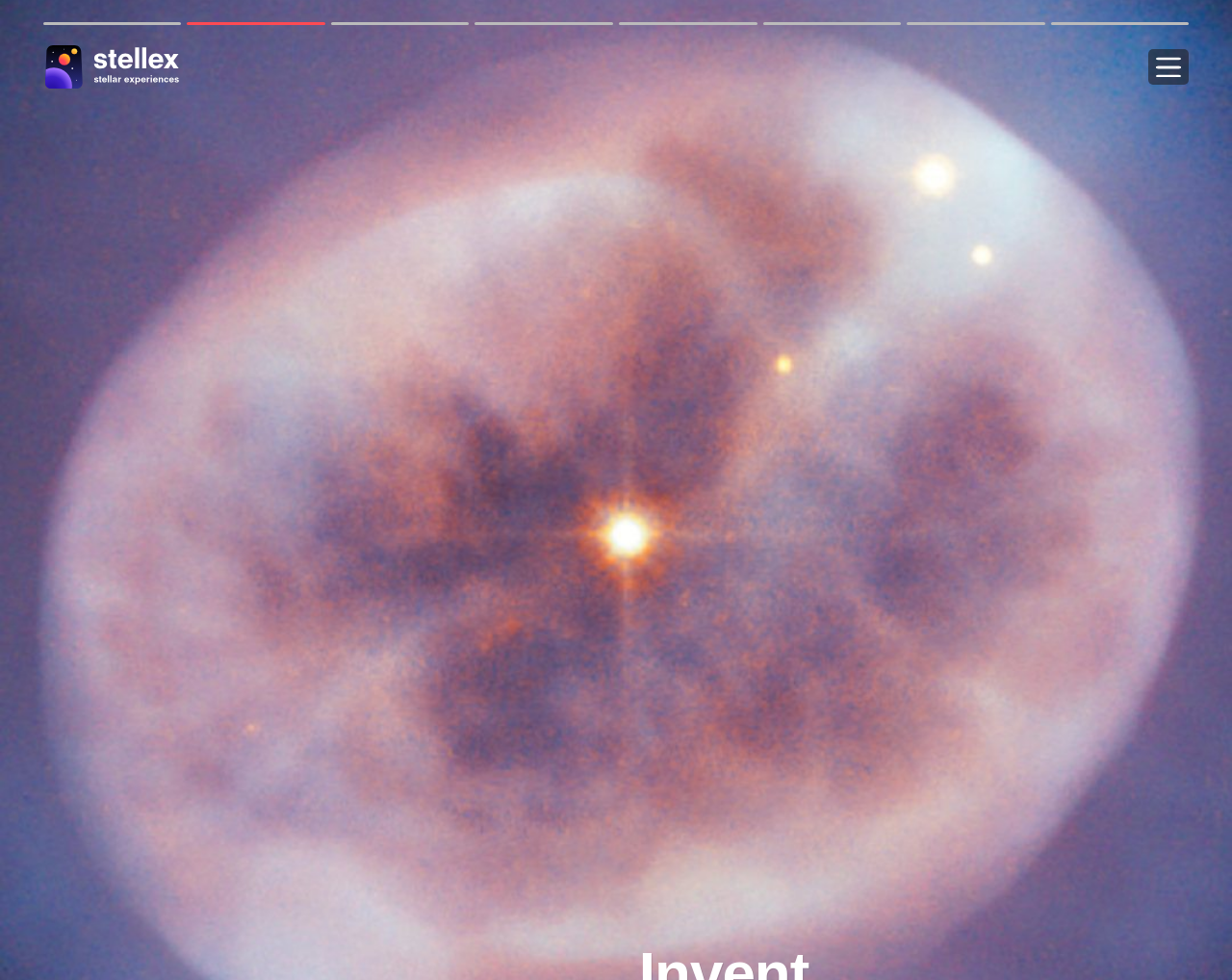Write a detailed summary of the webpage, including text, images, and layout.

The webpage is a professional online agency's website, with a focus on stellar experiences. At the top left corner, there is a logo of the company, "Stellex Consulting GmbH", accompanied by a smaller image of the logo. On the top right corner, there is a button labeled "Menü" with a small icon next to it.

Below the logo, there is a horizontal tab list with 8 tabs, stretching across the entire width of the page. The tabs are labeled "1 of 8", "2 of 8", and so on, up to "8 of 8". The second tab, "2 of 8", is currently selected. Each tab has a corresponding content area, labeled "slick-slide00", "slick-slide01", and so on, up to "slick-slide07".